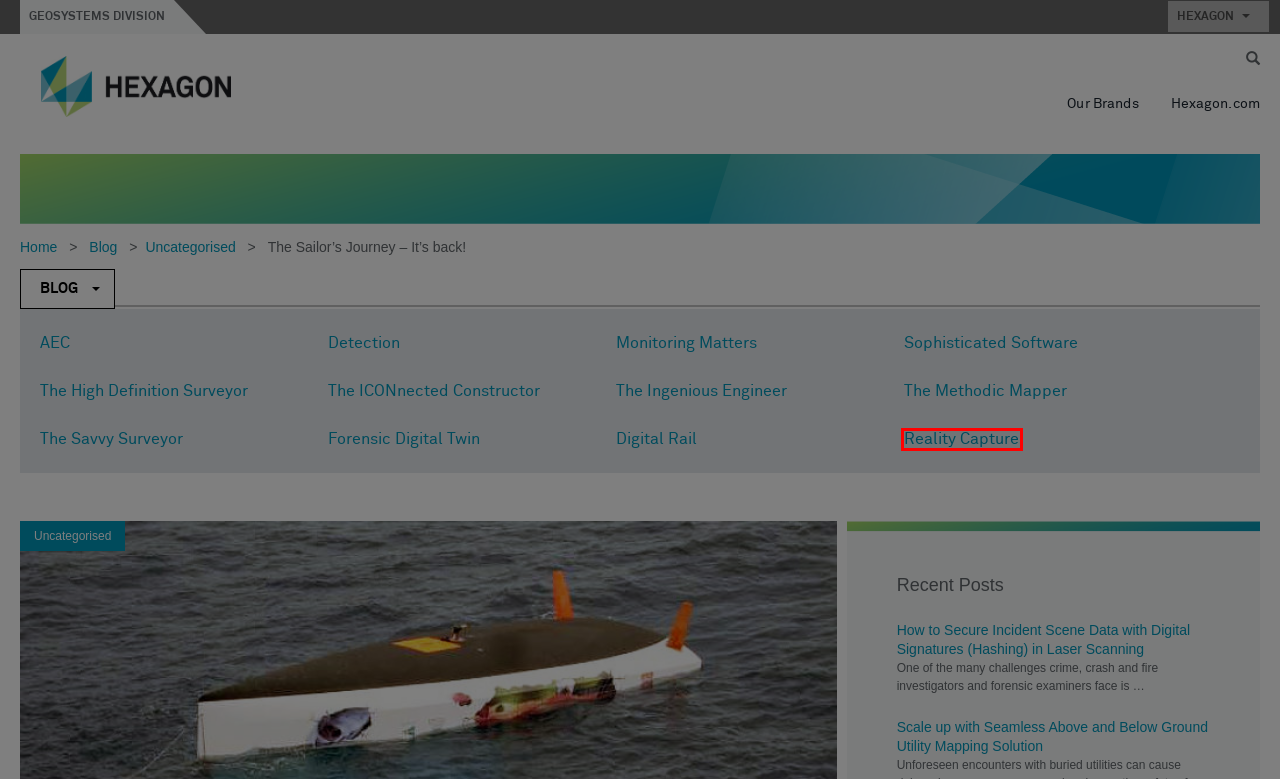You are looking at a screenshot of a webpage with a red bounding box around an element. Determine the best matching webpage description for the new webpage resulting from clicking the element in the red bounding box. Here are the descriptions:
A. Reality Capture Archives - Hexagon Geosystems Blog
B. Sophisticated Software Archives - Hexagon Geosystems Blog
C. Digital Rail Archives - Hexagon Geosystems Blog
D. The iCONnected Constructor Archives - Hexagon Geosystems Blog
E. Home - Hexagon Geosystems Blog
F. Forensic Digital Twin Archives - Hexagon Geosystems Blog
G. AEC Archives - Hexagon Geosystems Blog
H. The High Definition Surveyor Archives - Hexagon Geosystems Blog

A